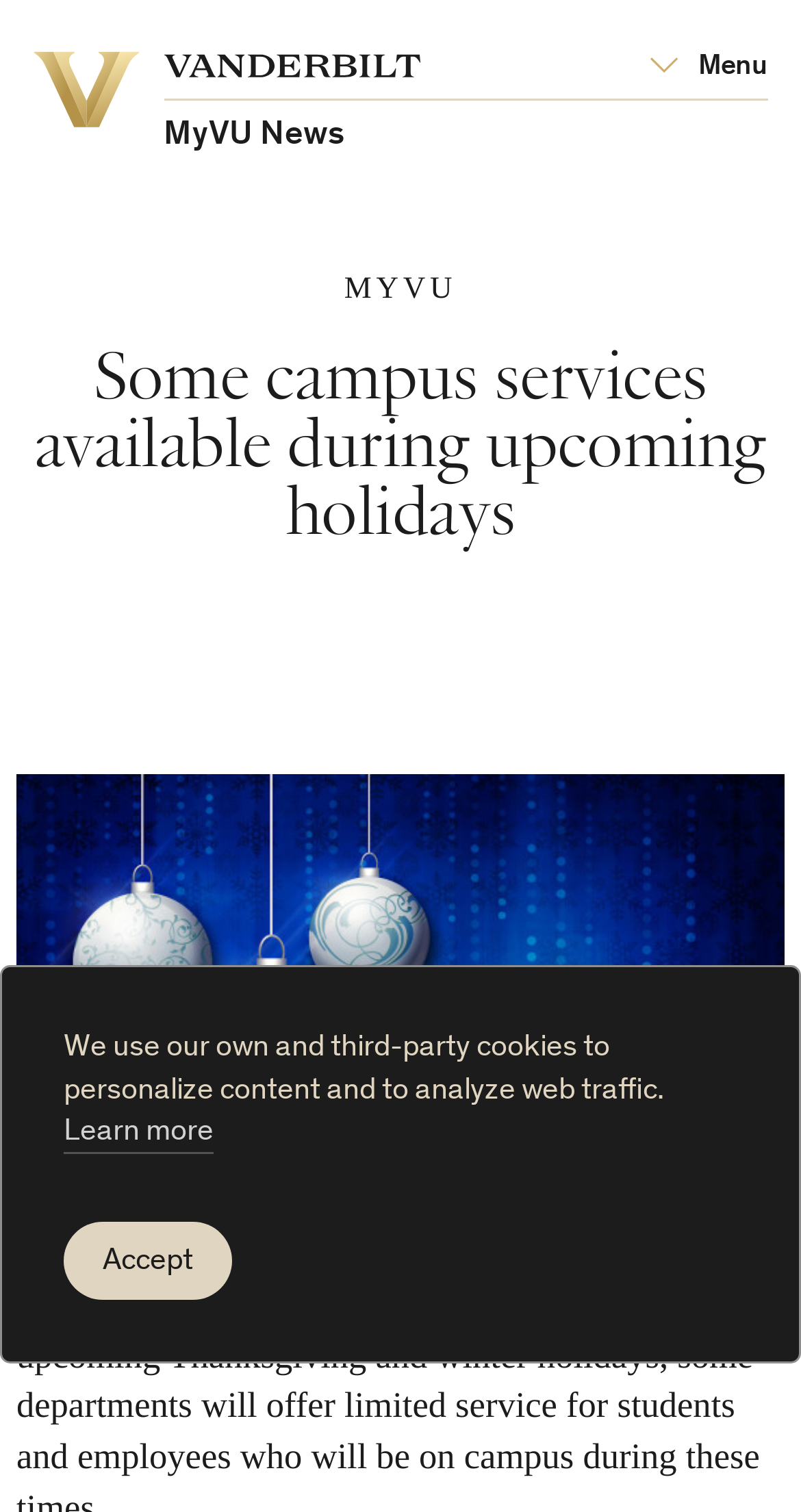Offer a meticulous description of the webpage's structure and content.

The webpage is about Vanderbilt University's campus services during the upcoming Thanksgiving and winter holidays. At the top of the page, there are two links to "Vanderbilt University" on the left and right sides, respectively. Below these links, there is a button to "Open Mega Menu" on the right side. 

On the left side, there is a link to "MyVU News" and a static text "MYVU" next to it. 

The main content of the page starts with a heading "Some campus services available during upcoming holidays" which spans across the entire width of the page. 

A dialog box for cookie consent is displayed at the top of the page, covering about a quarter of the screen. It contains a static text describing the use of cookies, a "learn more about cookies" button, and a "dismiss cookie message" button. 

At the bottom of the page, there is a link to "Desktop Wallpaper" which contains an image of the same name.